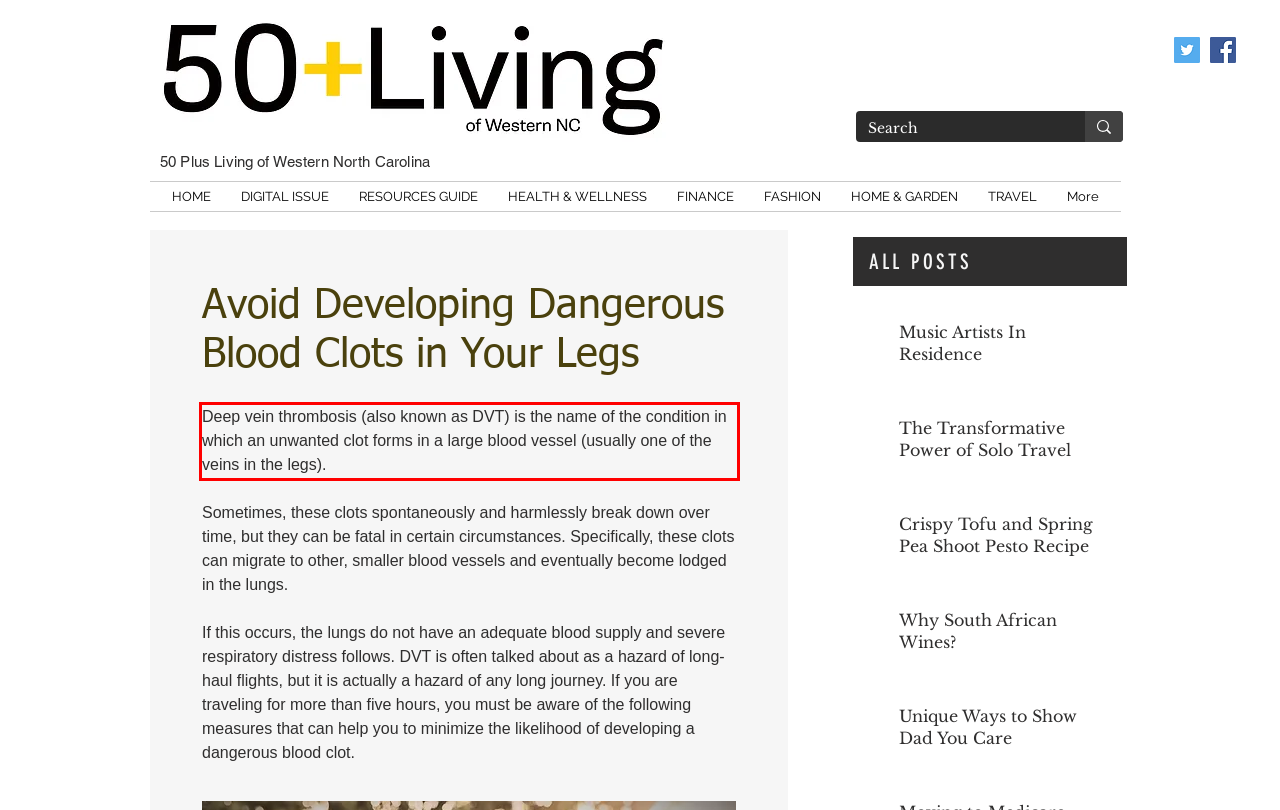Review the screenshot of the webpage and recognize the text inside the red rectangle bounding box. Provide the extracted text content.

Deep vein thrombosis (also known as DVT) is the name of the condition in which an unwanted clot forms in a large blood vessel (usually one of the veins in the legs).